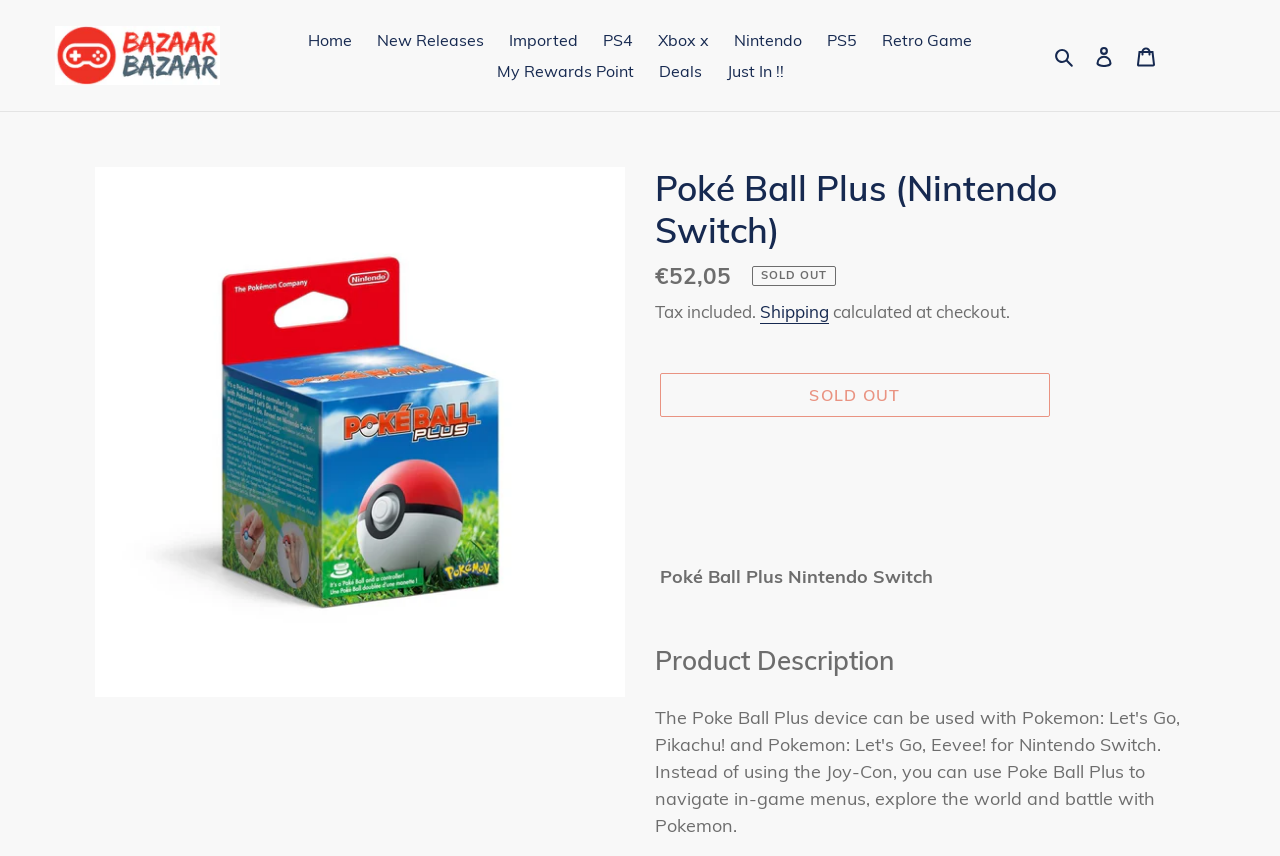Could you find the bounding box coordinates of the clickable area to complete this instruction: "Check the price"?

[0.512, 0.305, 0.571, 0.339]